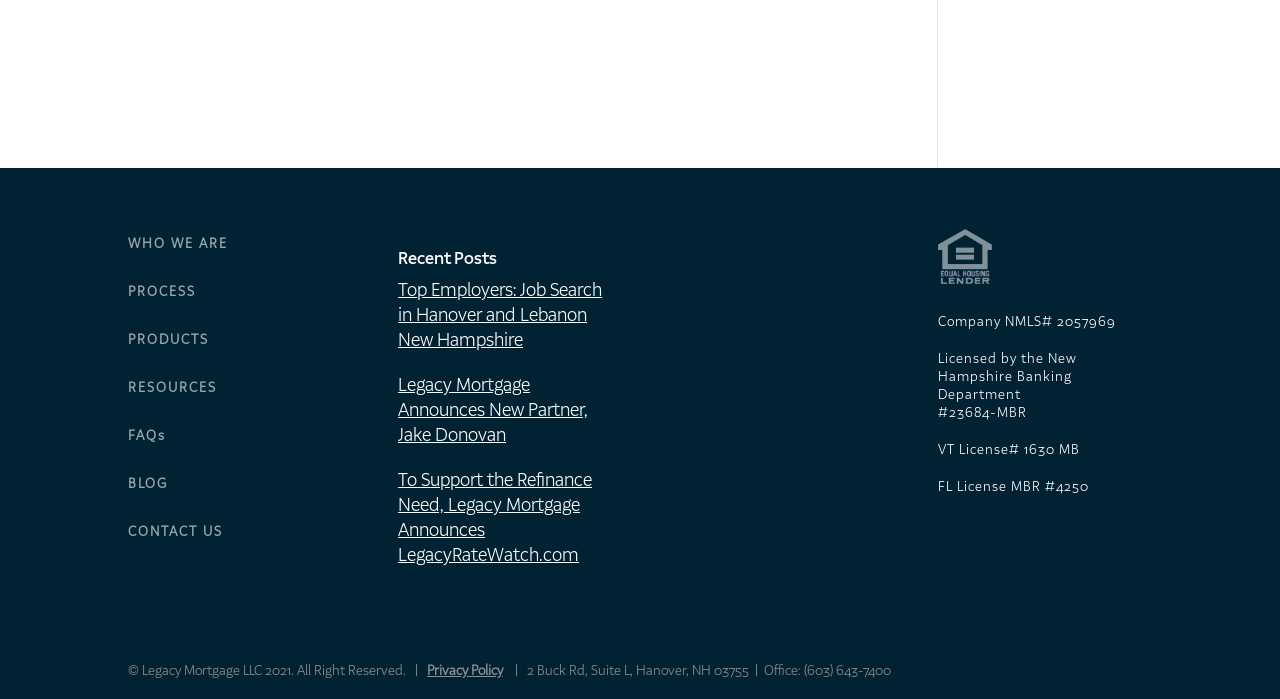Please identify the bounding box coordinates of the element that needs to be clicked to perform the following instruction: "Call the office".

[0.628, 0.946, 0.696, 0.974]